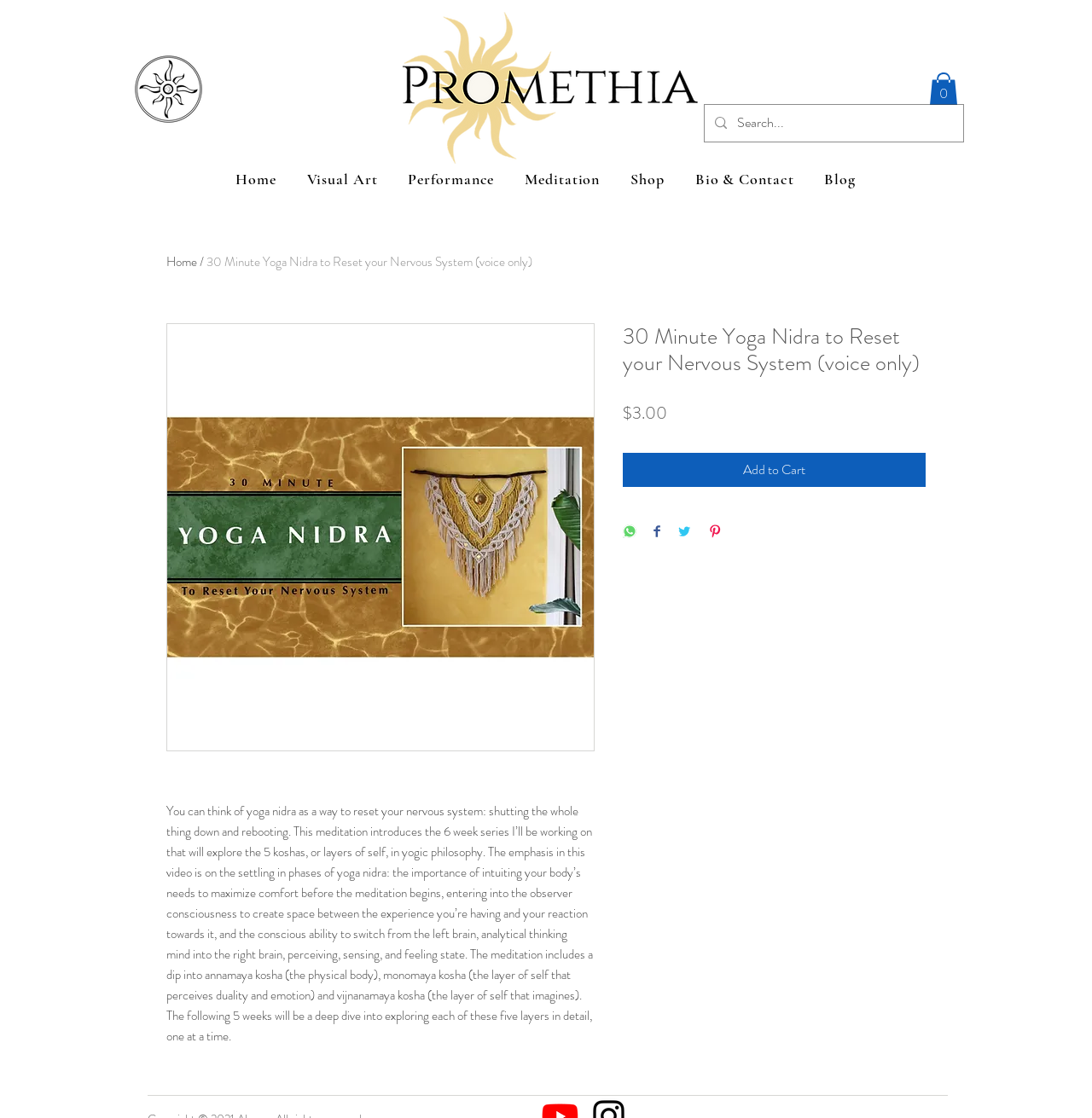What is the name of the meditation series?
Carefully analyze the image and provide a detailed answer to the question.

The meditation series is mentioned in the text as '6 week series I’ll be working on that will explore the 5 koshas, or layers of self, in yogic philosophy.'